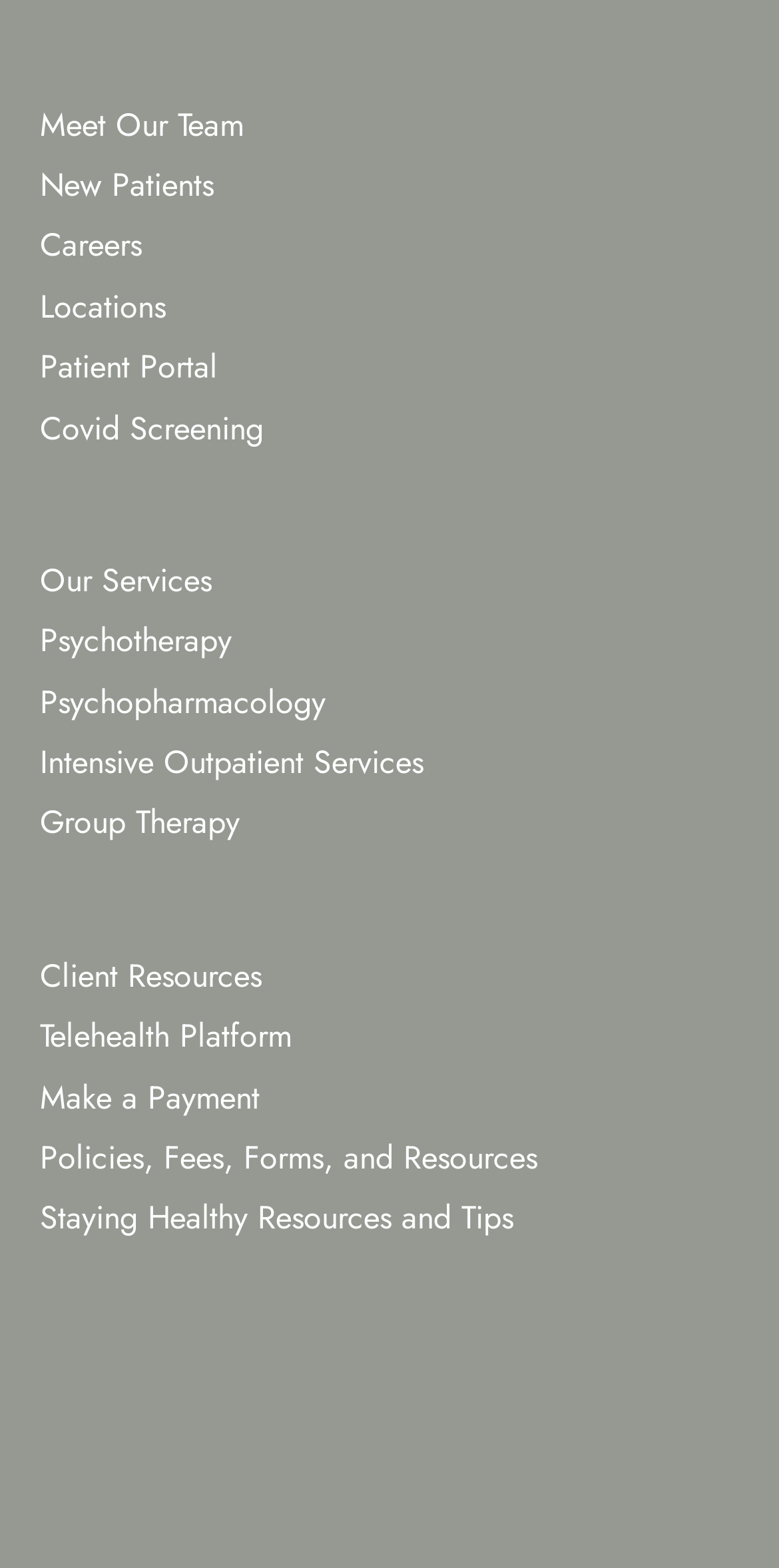Please find the bounding box for the UI element described by: "Careers".

[0.051, 0.137, 0.182, 0.176]